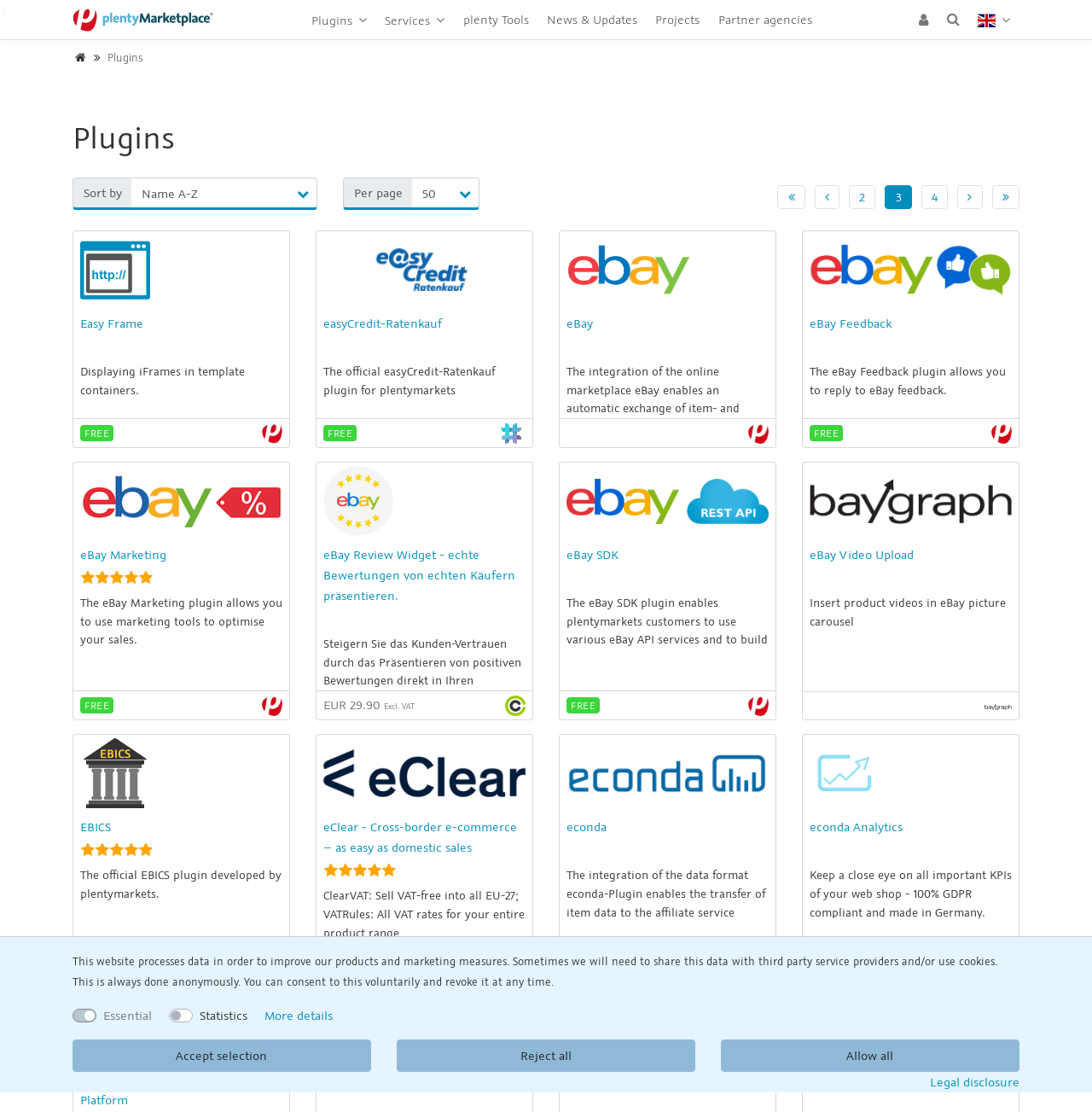Summarize the webpage with intricate details.

The webpage is a plugin marketplace for plentyMarketplace, where users can find and install various plugins to build their online store. At the top left corner, there is a logo of plentyMarketplace, and next to it, a navigation menu with links to Plugins, Services, plenty Tools, News & Updates, Projects, and Partner agencies. 

Below the navigation menu, there is a breadcrumb navigation showing the current page, which is "Plugins". 

On the top right corner, there are several links, including a search icon, a user icon, and a settings icon. 

The main content of the page is a list of plugins, each with an image, a heading, and a short description. The plugins are listed in a grid layout, with multiple columns. Each plugin has a "FREE" label indicating that it is free to use. 

The plugins are sorted alphabetically, and users can sort them by other criteria using a dropdown menu. There are also pagination links at the bottom of the page, allowing users to navigate to other pages of plugins. 

At the bottom of the page, there is a notice about data processing and cookies, with options to accept or reject certain types of data processing. There is also a link to legal disclosure.